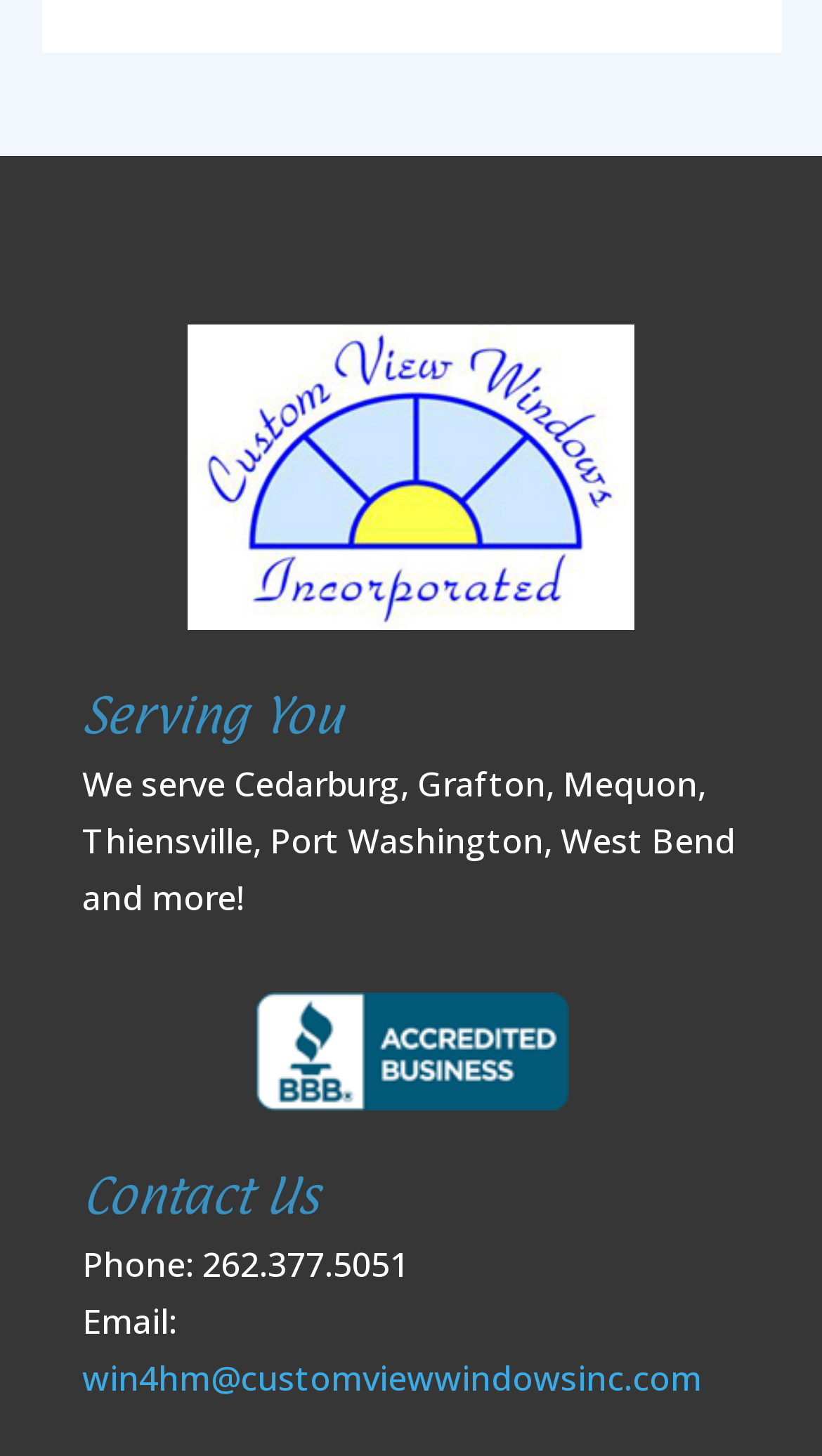What is the email address to contact the company?
Examine the webpage screenshot and provide an in-depth answer to the question.

The email address to contact the company can be found on the webpage. It is listed as a link with the text 'win4hm@customviewwindowsinc.com'.